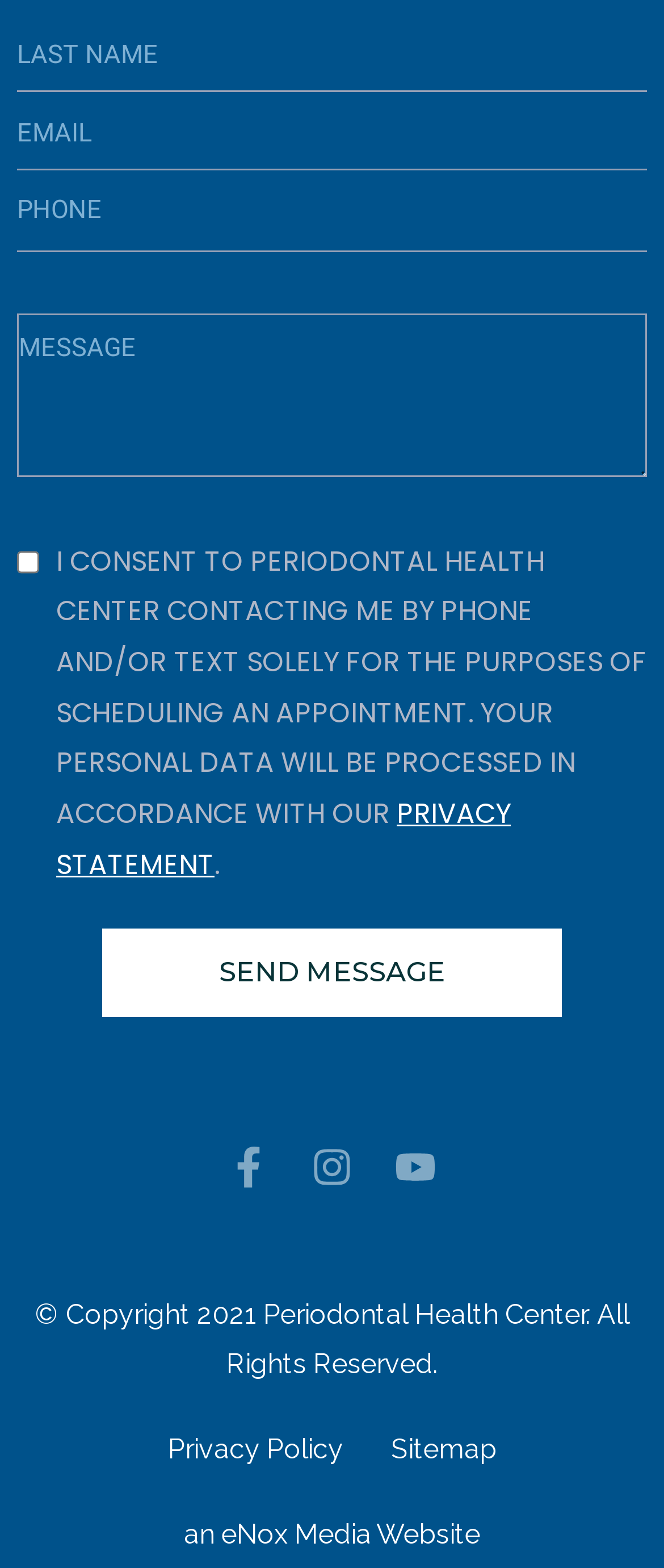Please identify the bounding box coordinates of the element I need to click to follow this instruction: "Enter your message".

[0.026, 0.004, 0.974, 0.058]